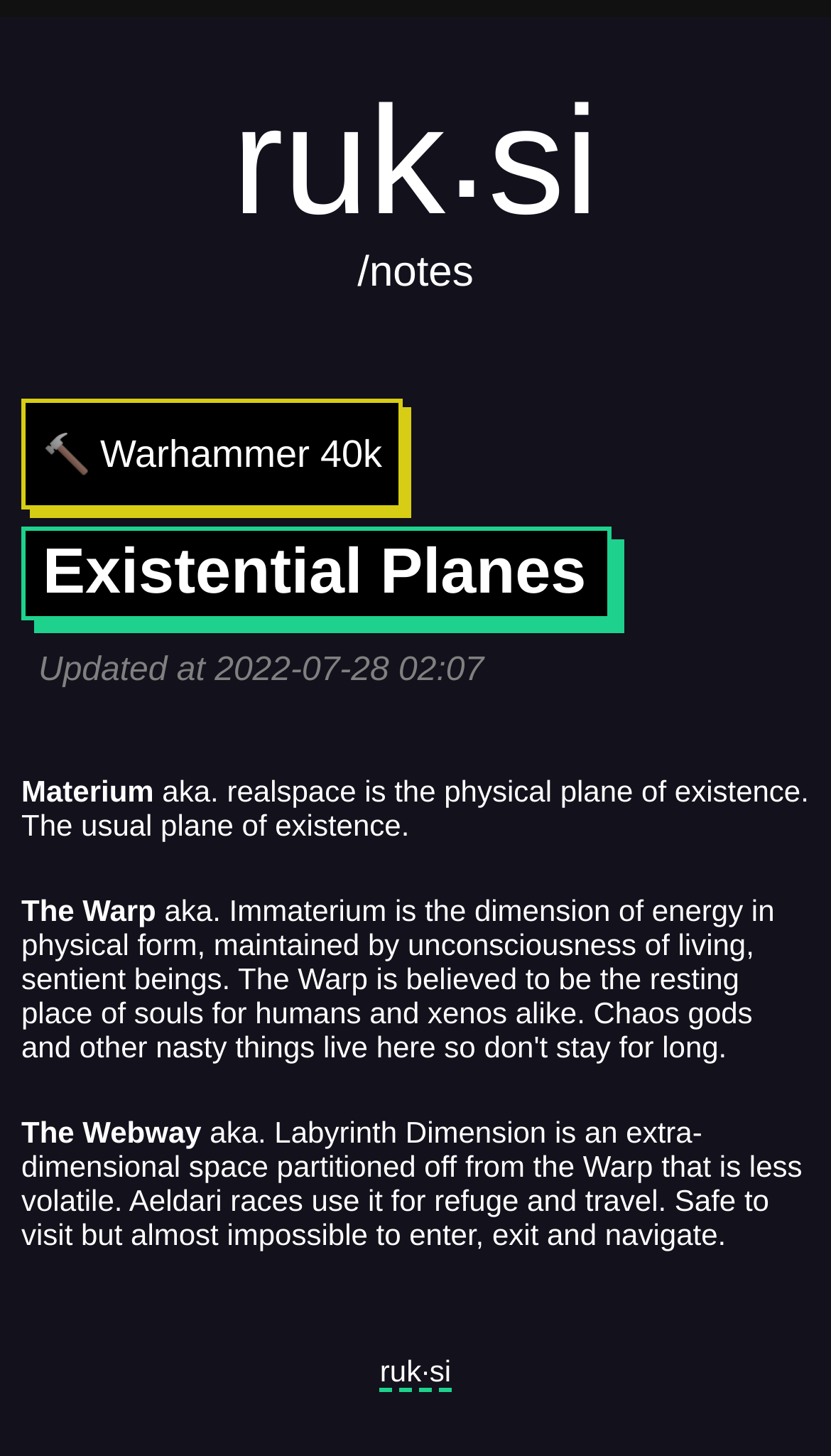Using the webpage screenshot and the element description /notes, determine the bounding box coordinates. Specify the coordinates in the format (top-left x, top-left y, bottom-right x, bottom-right y) with values ranging from 0 to 1.

[0.43, 0.171, 0.57, 0.204]